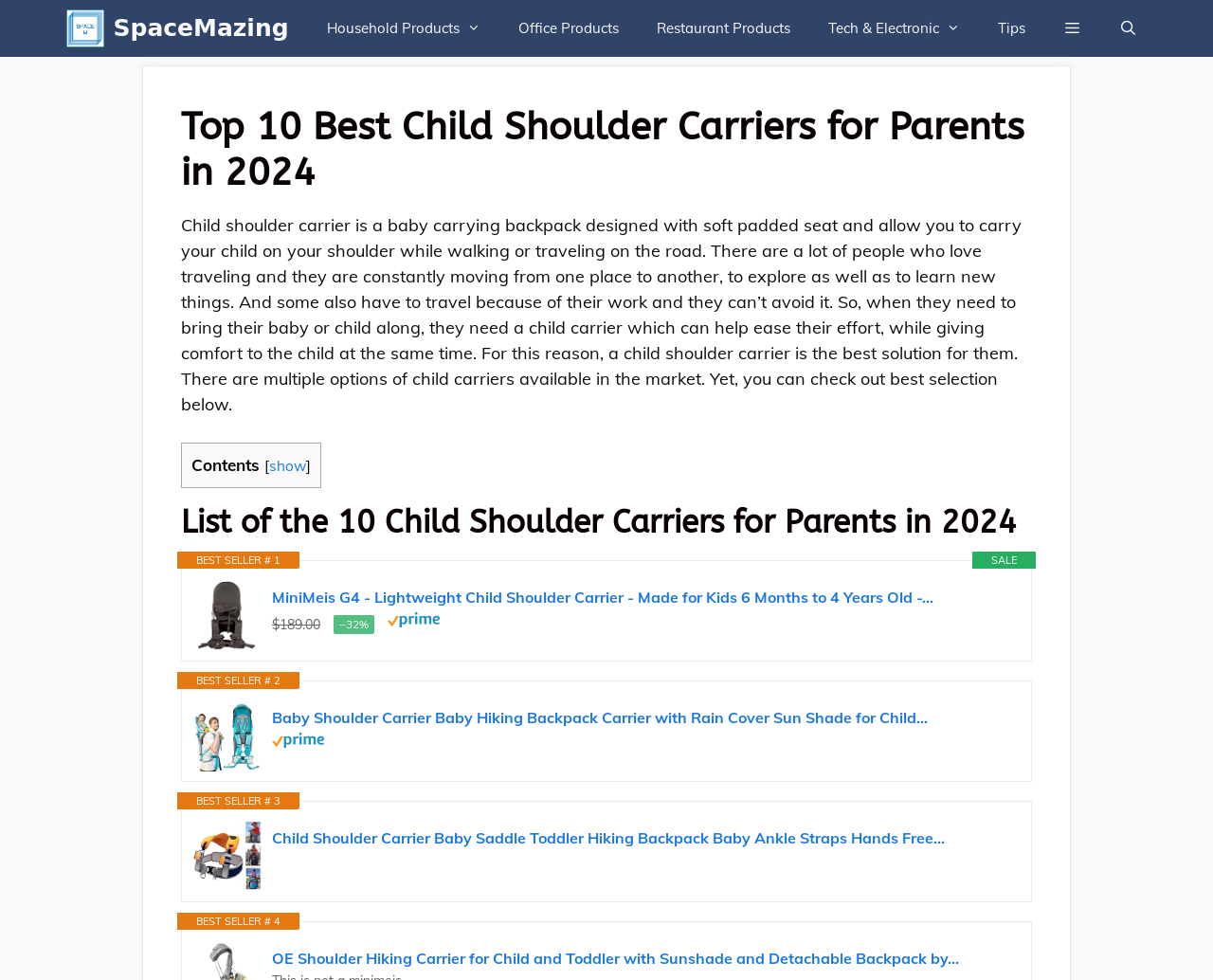Using the format (top-left x, top-left y, bottom-right x, bottom-right y), and given the element description, identify the bounding box coordinates within the screenshot: aria-label="Open Search Bar"

[0.907, 0.0, 0.953, 0.058]